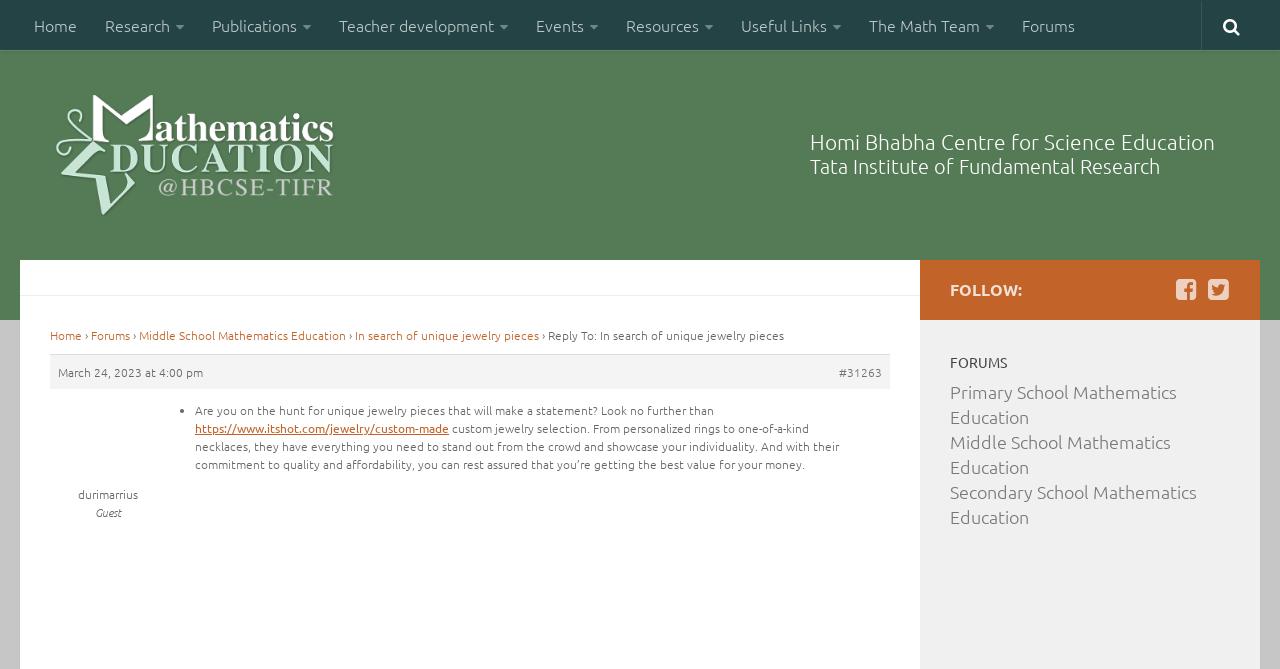Specify the bounding box coordinates for the region that must be clicked to perform the given instruction: "Click on the Home link".

[0.016, 0.0, 0.071, 0.075]